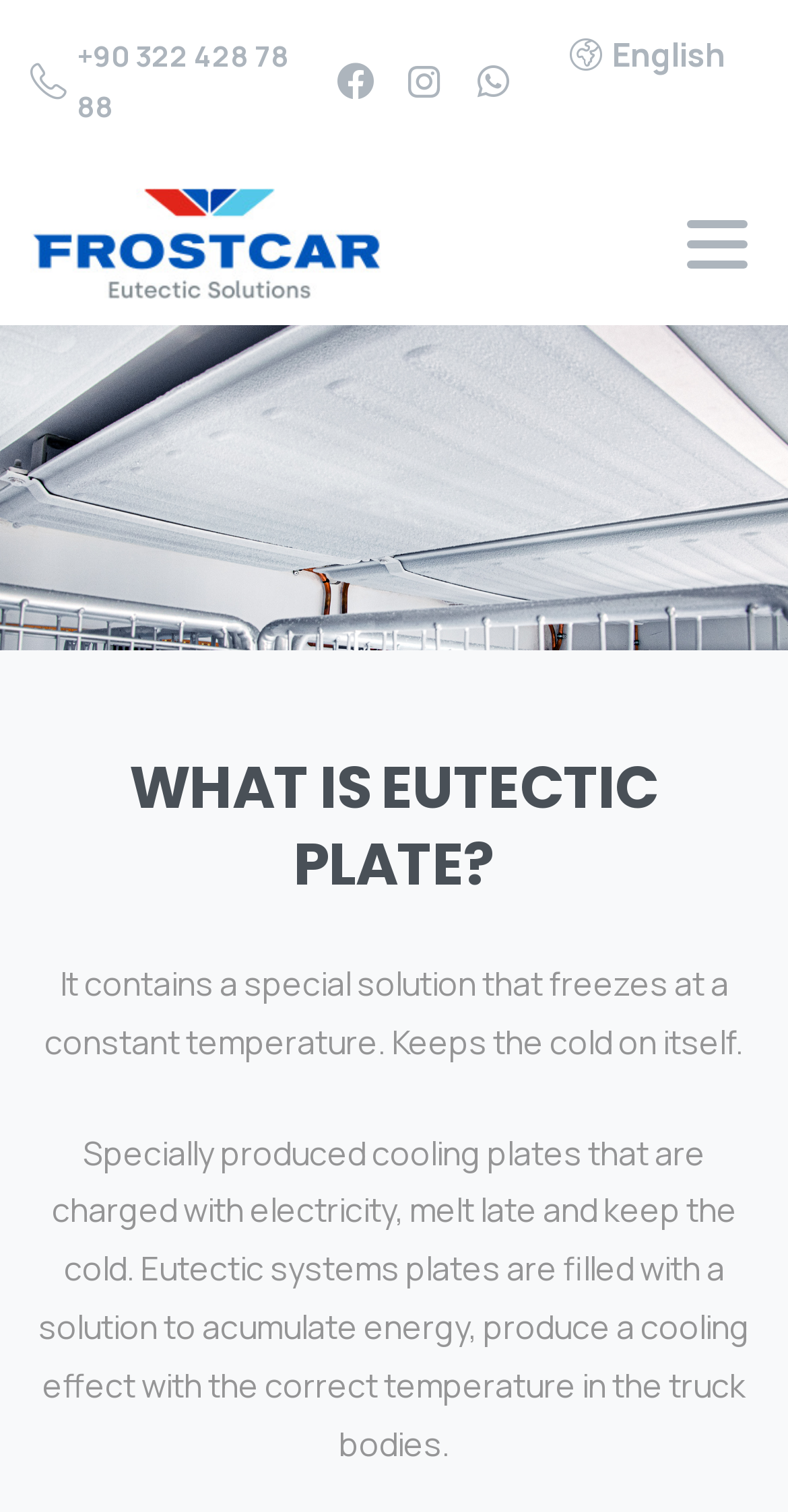Specify the bounding box coordinates of the region I need to click to perform the following instruction: "Click on the Facebook link". The coordinates must be four float numbers in the range of 0 to 1, i.e., [left, top, right, bottom].

None